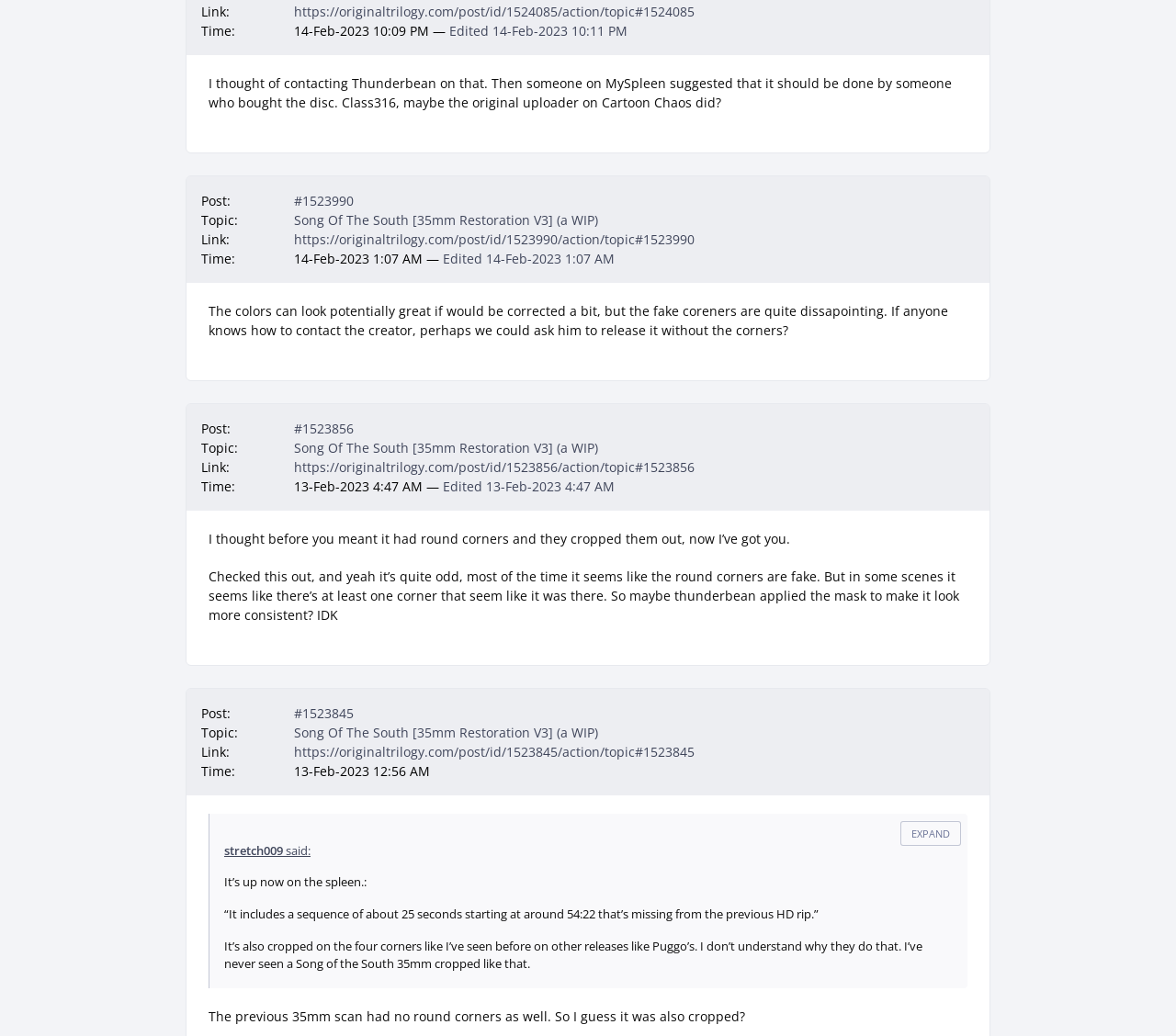Identify the bounding box of the UI element described as follows: "Edited 13-Feb-2023 4:47 AM". Provide the coordinates as four float numbers in the range of 0 to 1 [left, top, right, bottom].

[0.377, 0.461, 0.523, 0.477]